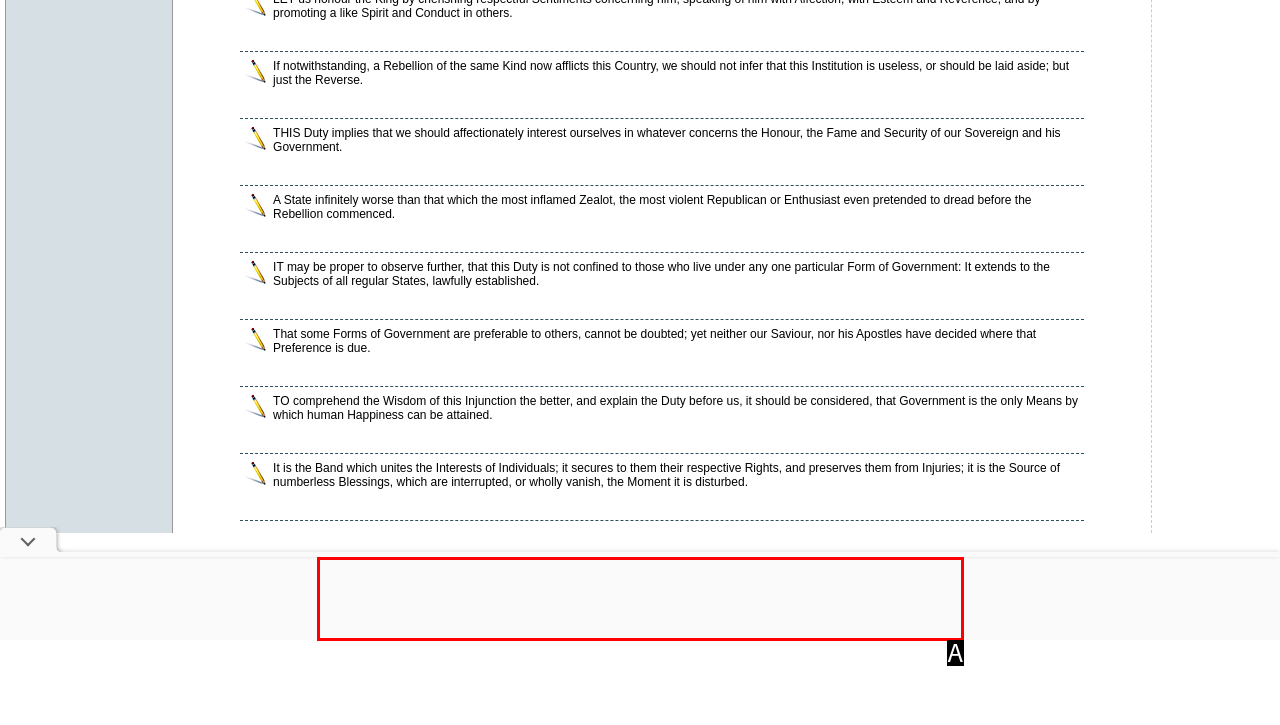Identify the HTML element that corresponds to the description: aria-label="Advertisement" name="aswift_6" title="Advertisement"
Provide the letter of the matching option from the given choices directly.

A